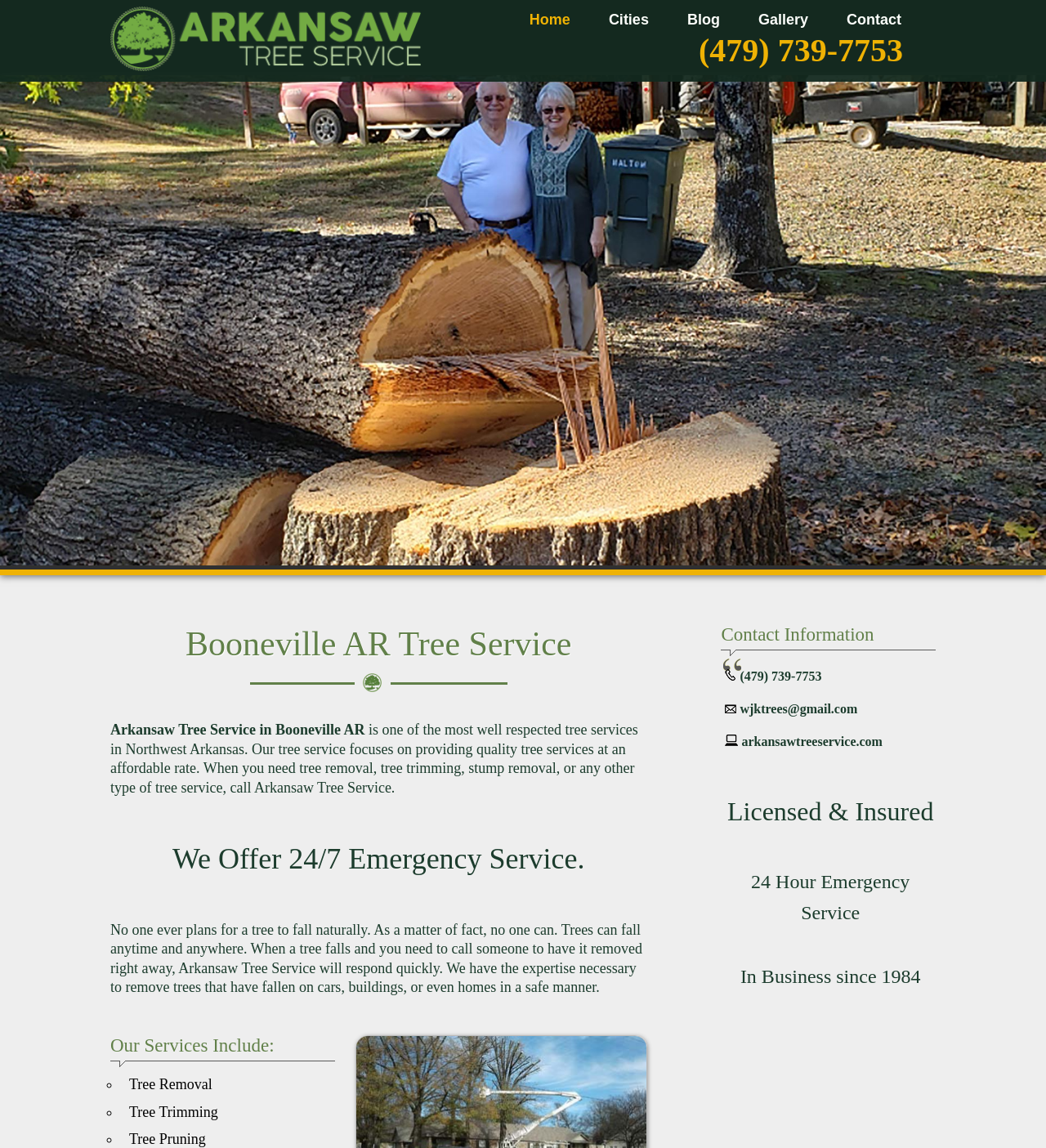Can you find and generate the webpage's heading?

Booneville AR Tree Service